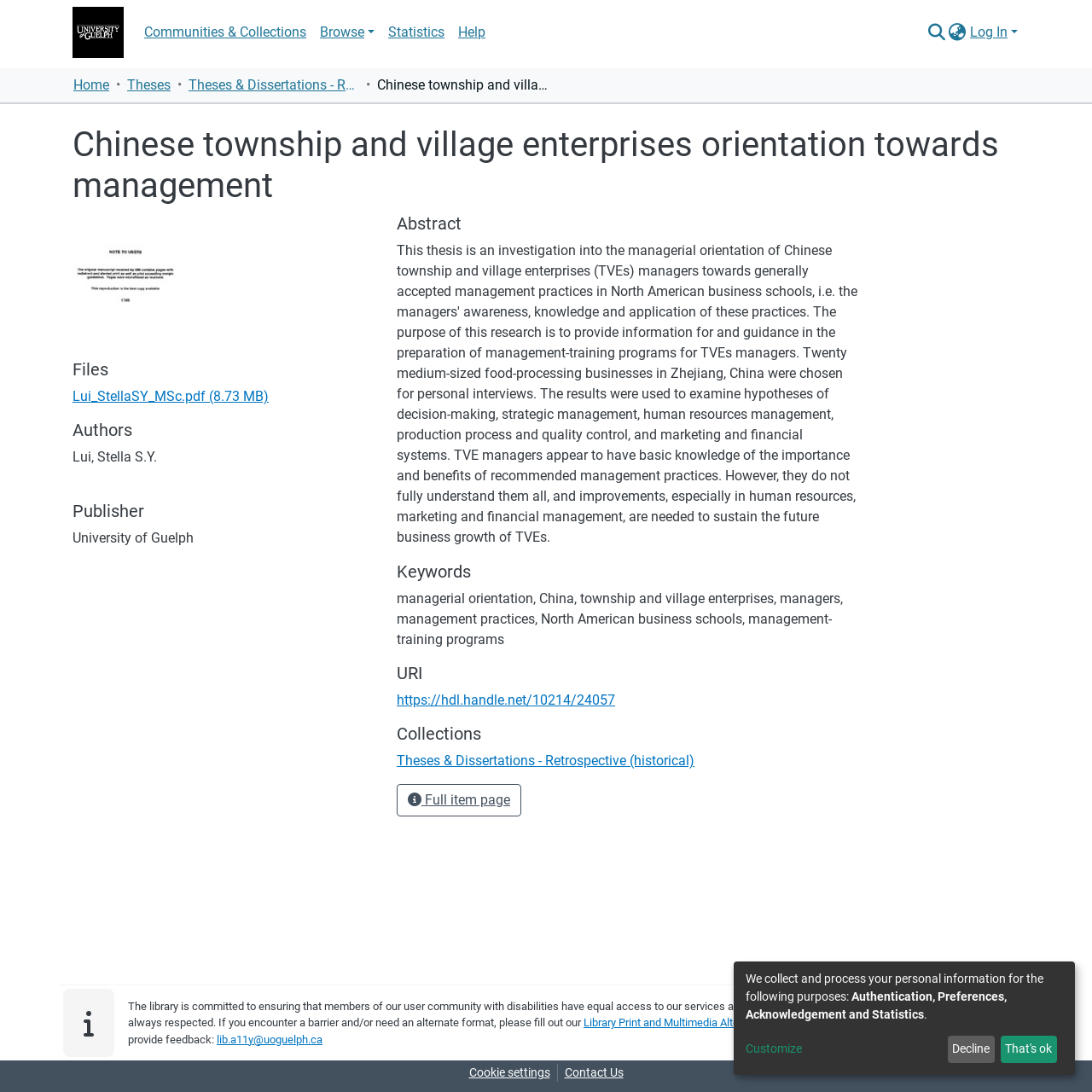Determine the bounding box coordinates for the clickable element required to fulfill the instruction: "View thesis abstract". Provide the coordinates as four float numbers between 0 and 1, i.e., [left, top, right, bottom].

[0.363, 0.195, 0.785, 0.214]